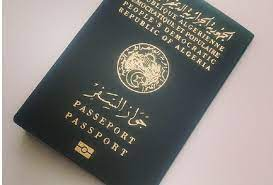What languages are inscribed on the passport?
Use the image to answer the question with a single word or phrase.

Arabic and French